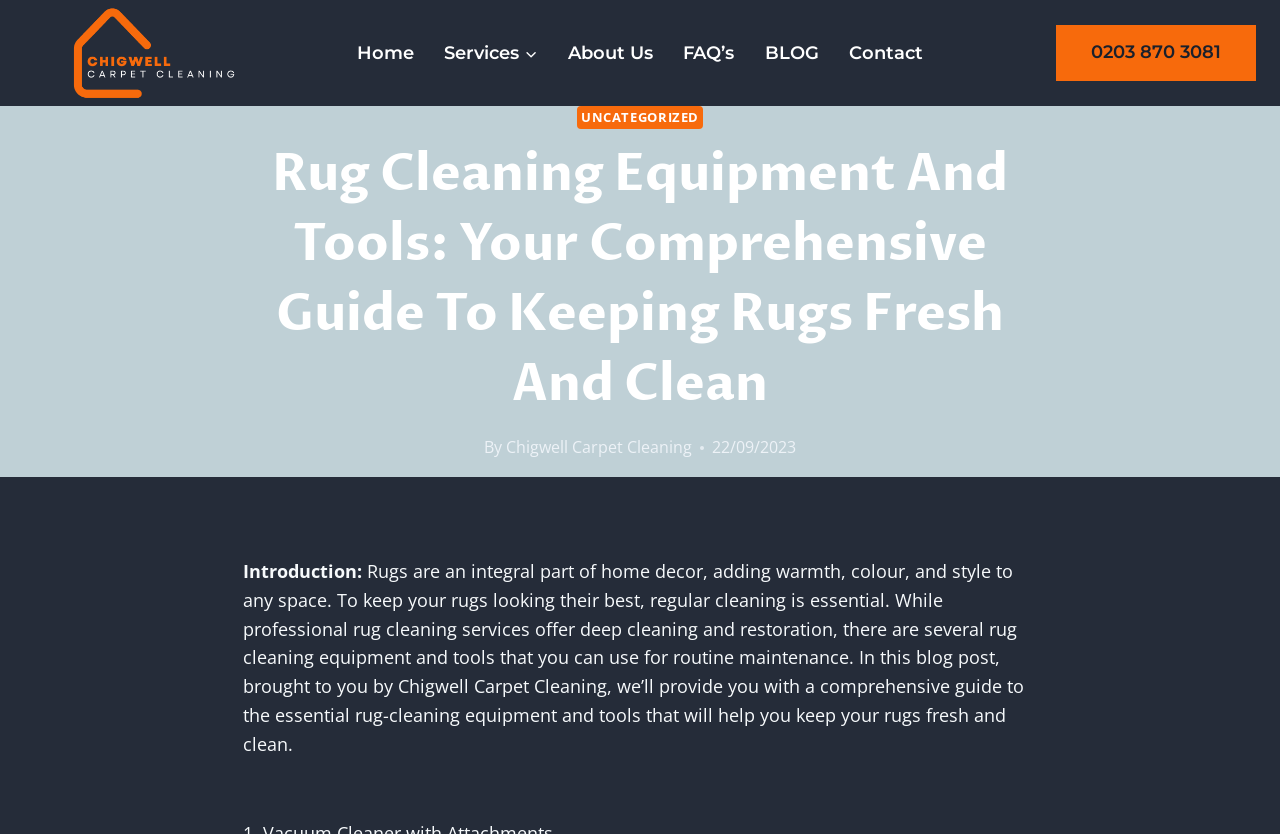Analyze the image and answer the question with as much detail as possible: 
What type of services does the company offer?

Although not explicitly stated, the company's name 'Chigwell Carpet Cleaning' and the context of the guide suggest that the company offers rug cleaning services, including deep cleaning and restoration.